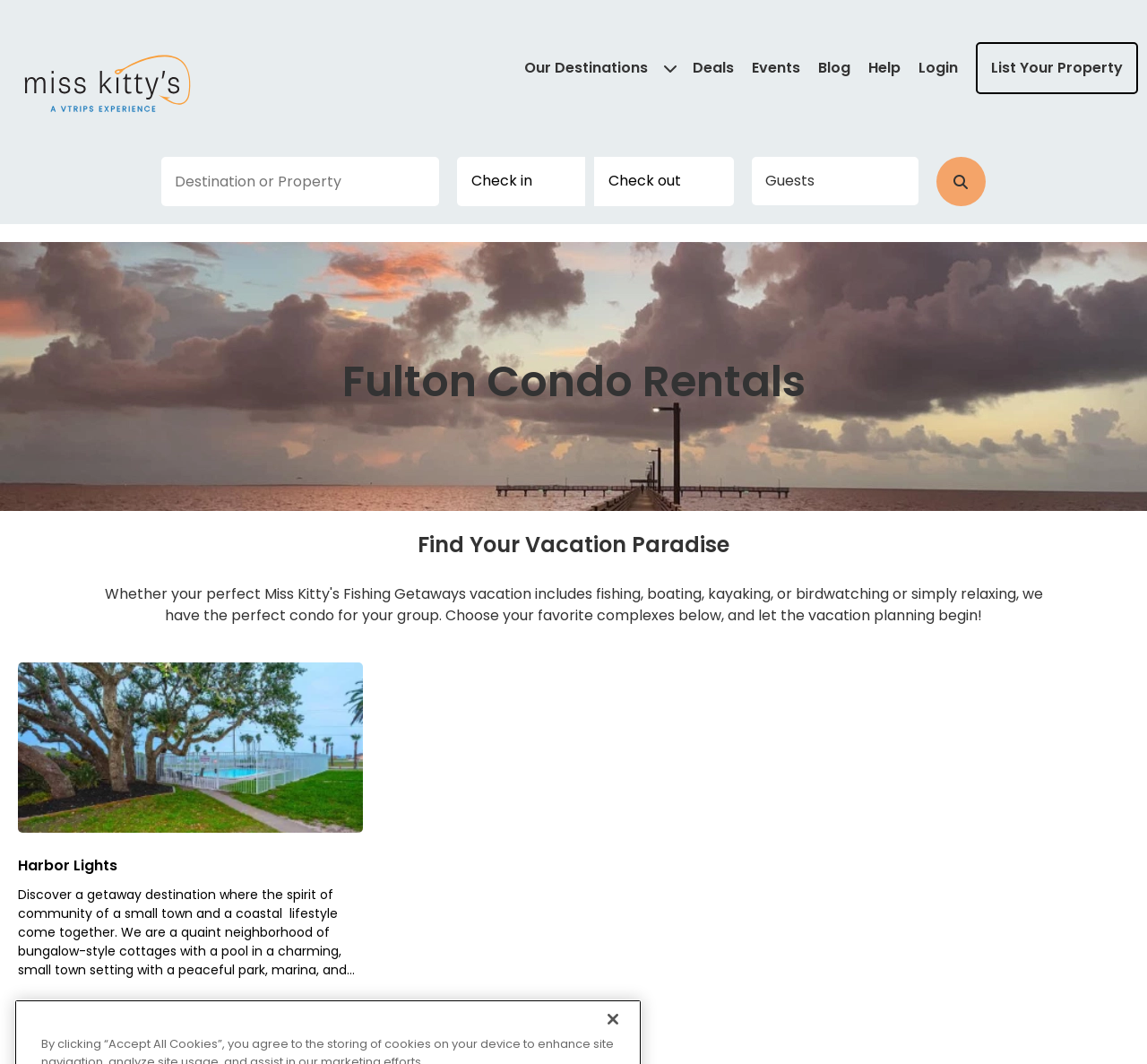Identify the bounding box coordinates for the region to click in order to carry out this instruction: "Click on the 'Our Destinations' button". Provide the coordinates using four float numbers between 0 and 1, formatted as [left, top, right, bottom].

[0.457, 0.054, 0.588, 0.074]